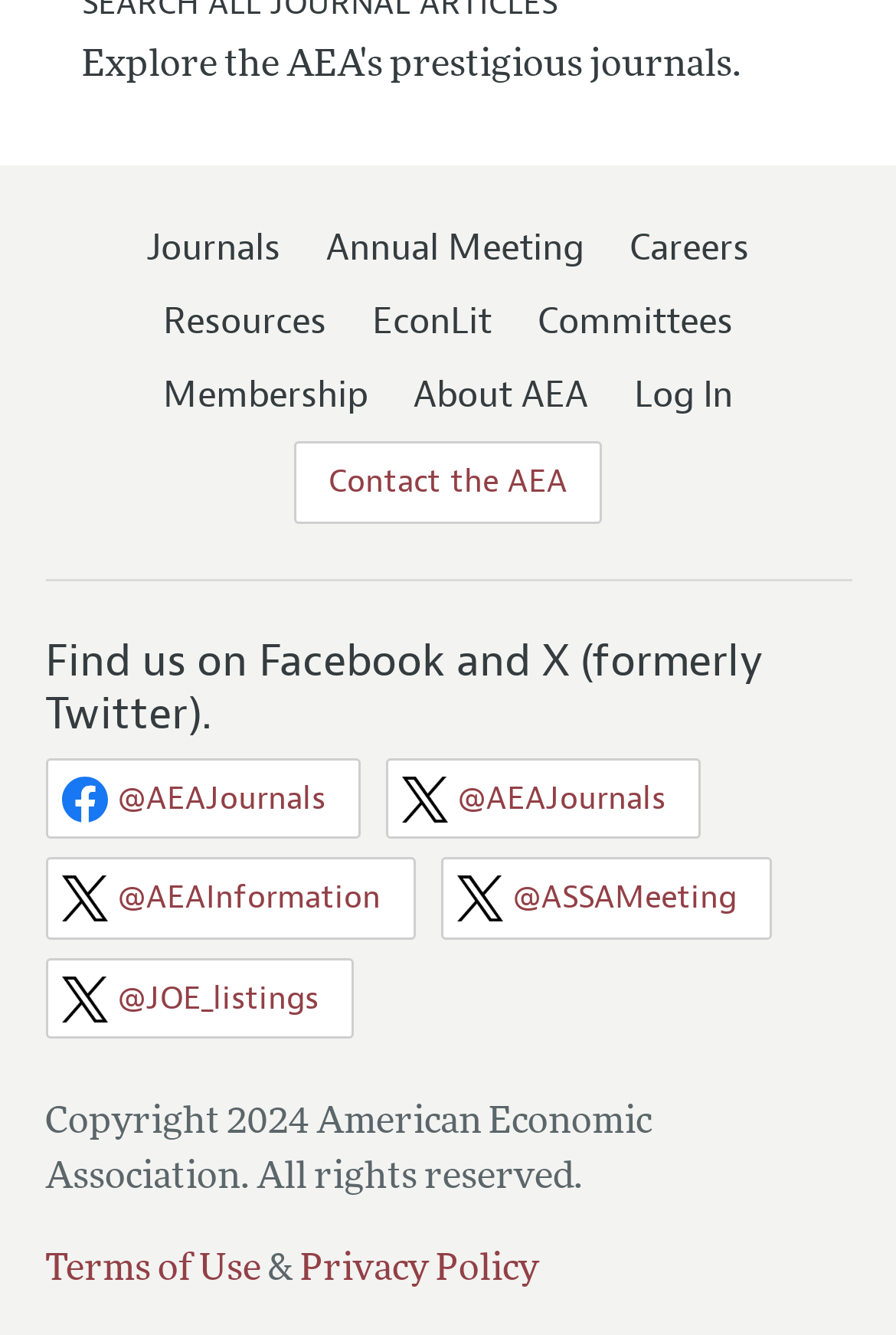Please answer the following question using a single word or phrase: 
What are the main sections of the website?

Journals, Annual Meeting, Careers, Resources, etc.